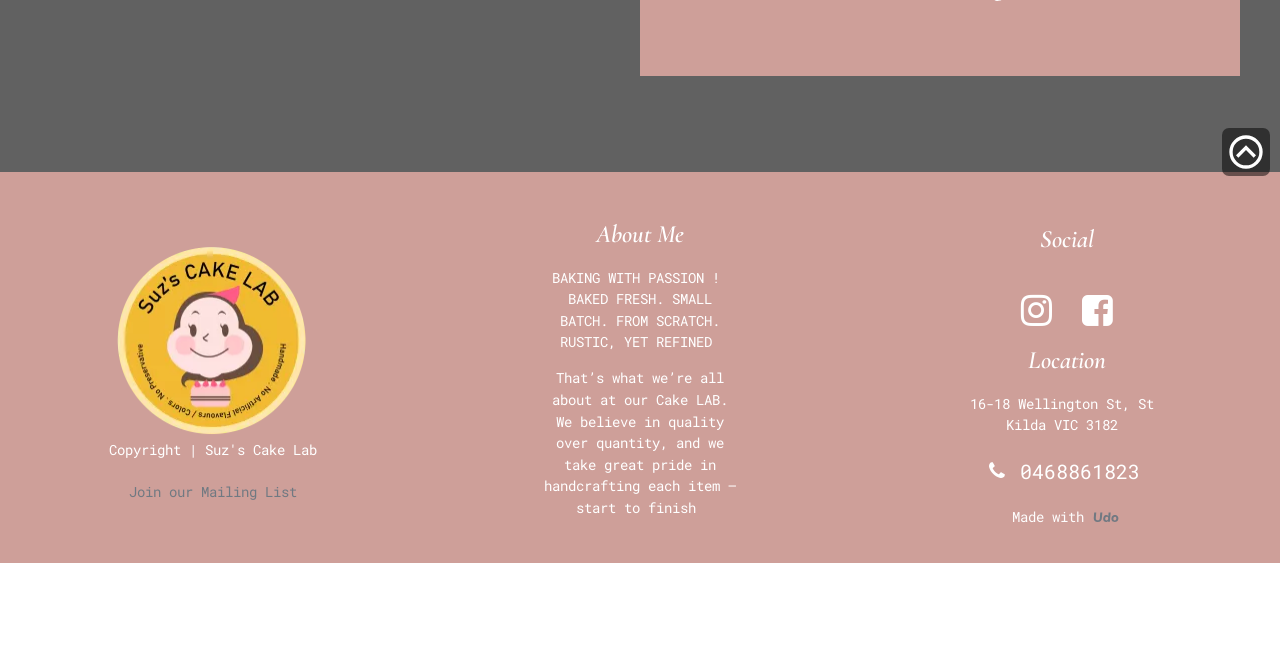Determine the bounding box for the HTML element described here: "Join our Mailing List". The coordinates should be given as [left, top, right, bottom] with each number being a float between 0 and 1.

[0.101, 0.735, 0.232, 0.764]